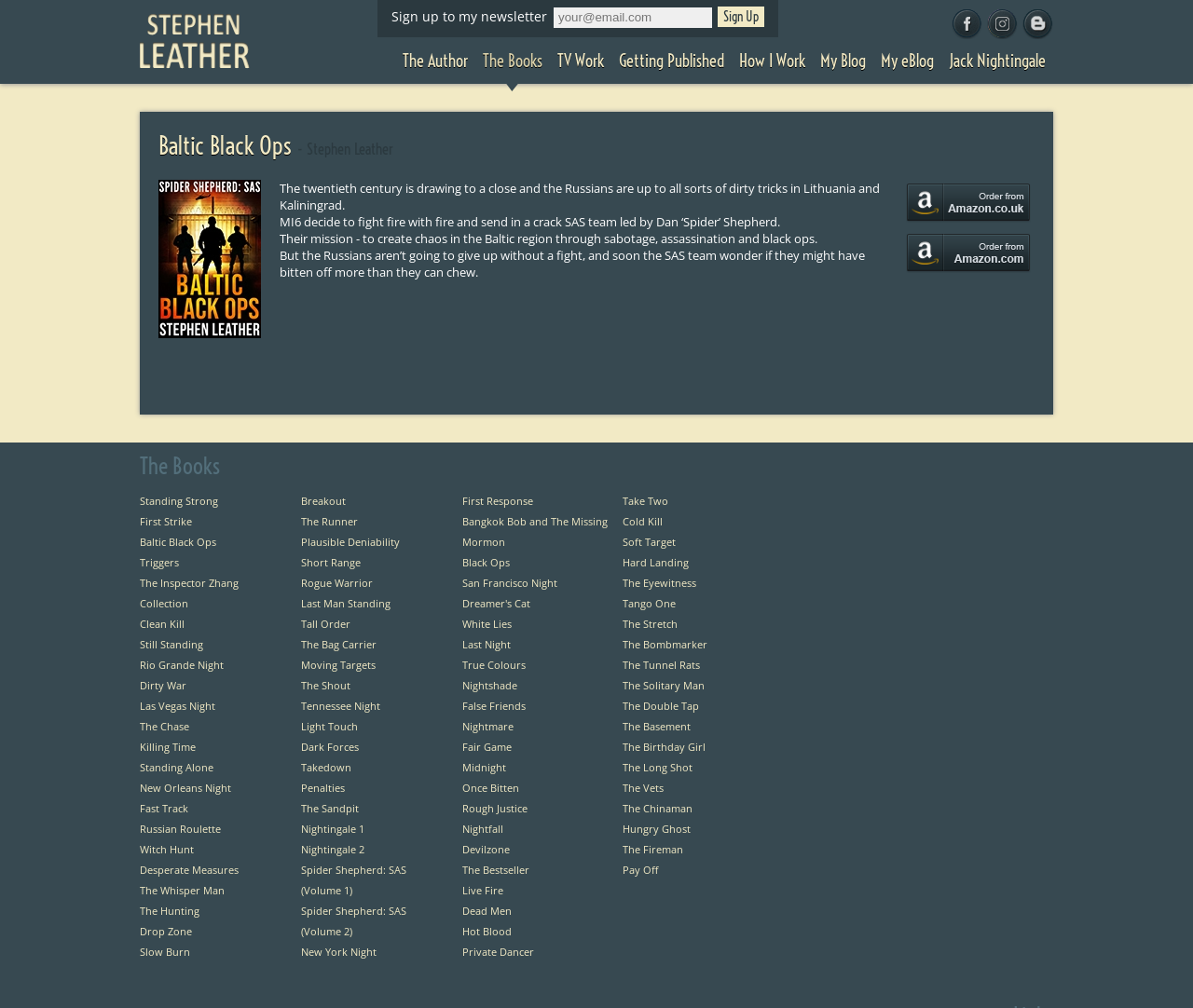What is the author's name?
Provide a fully detailed and comprehensive answer to the question.

The author's name is Stephen Leather, which can be inferred from the logo 'Stephen Leather Logo' at the top left corner of the webpage, and also from the various links and headings throughout the webpage that mention his name.